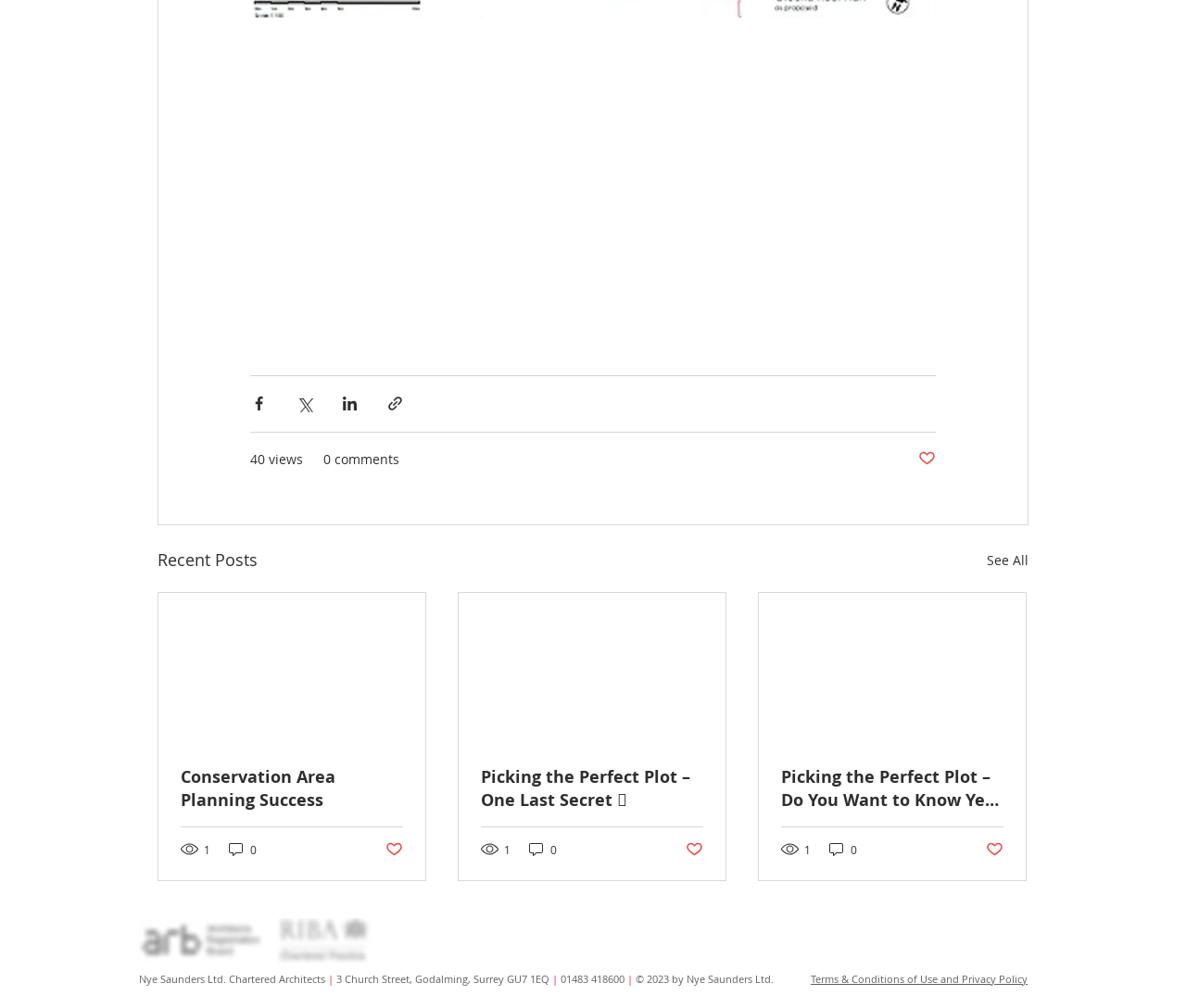Please specify the bounding box coordinates for the clickable region that will help you carry out the instruction: "Visit the LinkedIn page".

[0.67, 0.916, 0.698, 0.949]